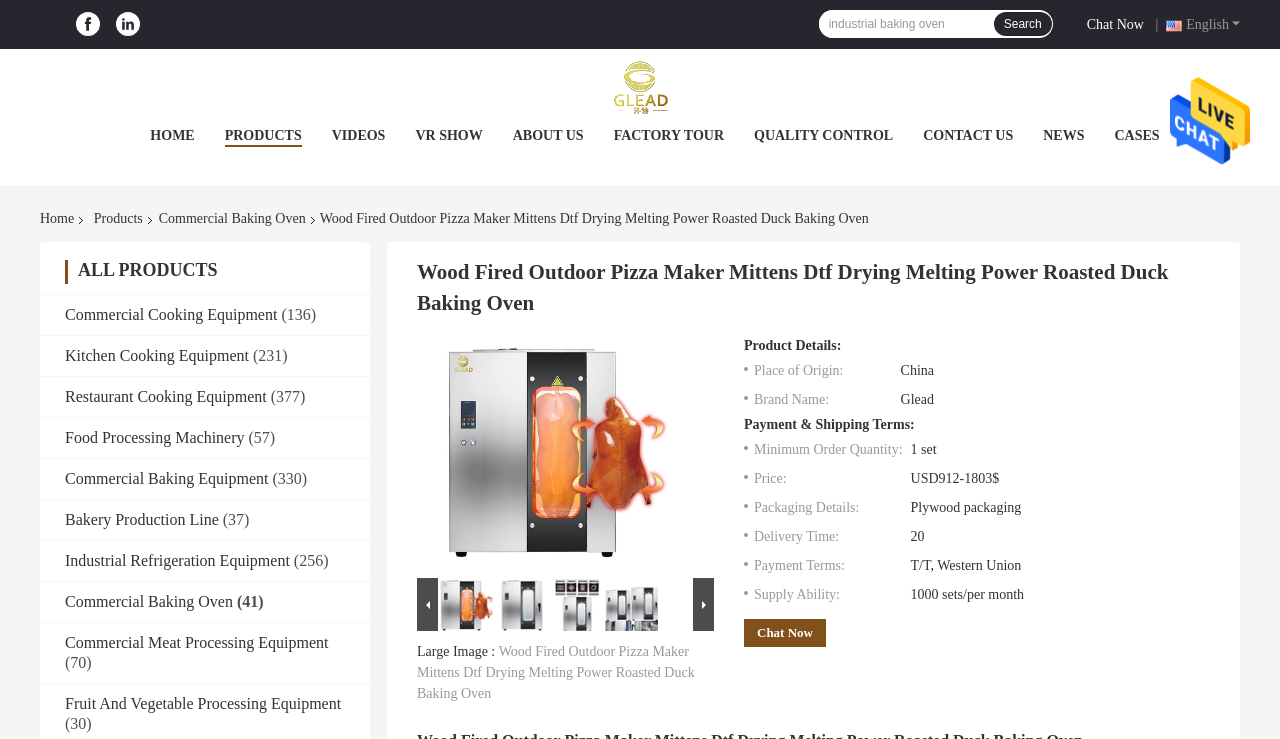Find the bounding box coordinates of the clickable region needed to perform the following instruction: "Send a message". The coordinates should be provided as four float numbers between 0 and 1, i.e., [left, top, right, bottom].

[0.914, 0.156, 0.977, 0.176]